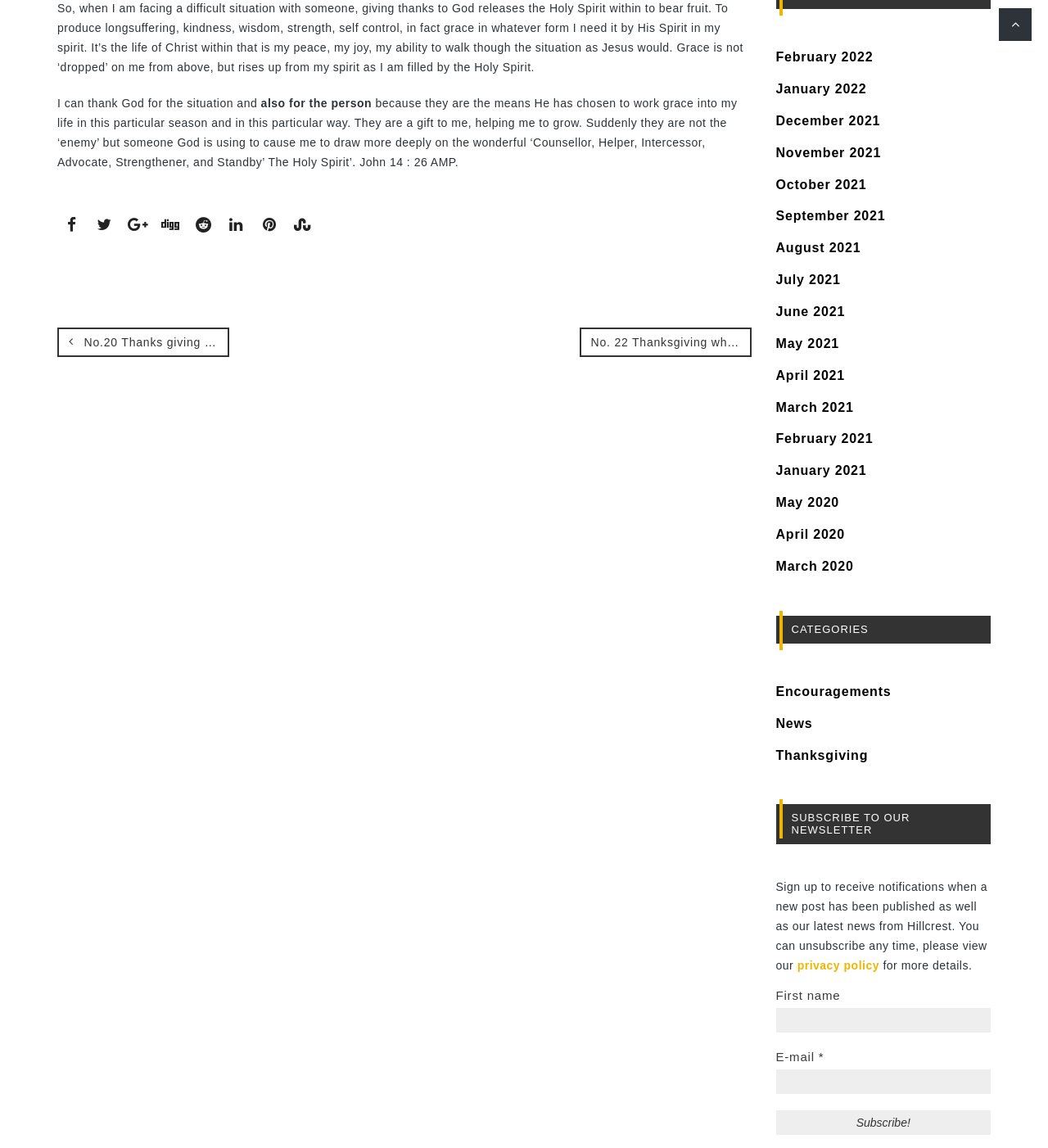Provide the bounding box coordinates for the UI element that is described by this text: "April 2021". The coordinates should be in the form of four float numbers between 0 and 1: [left, top, right, bottom].

[0.74, 0.321, 0.806, 0.333]